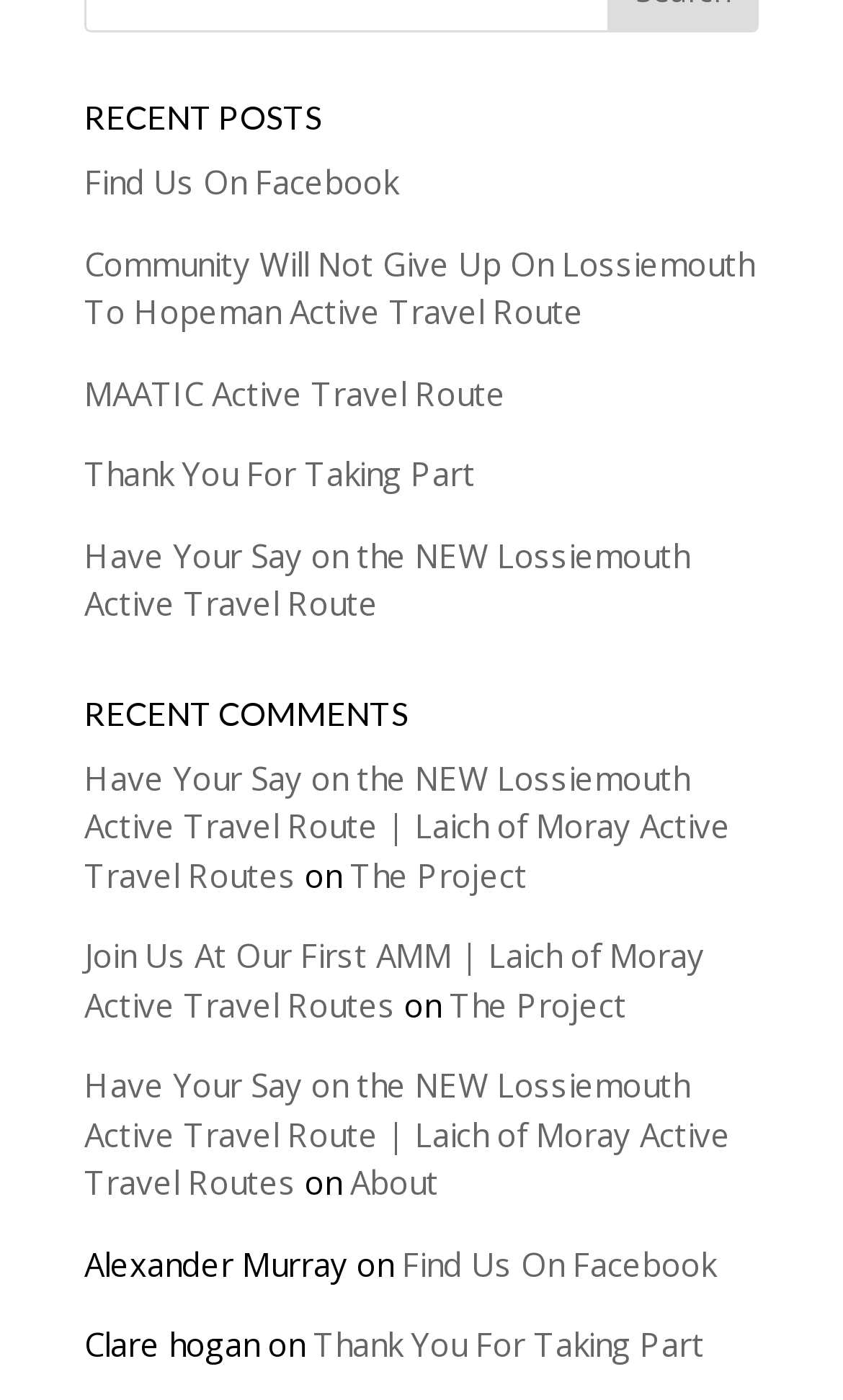Provide the bounding box coordinates of the HTML element described by the text: "Find Us On Facebook". The coordinates should be in the format [left, top, right, bottom] with values between 0 and 1.

[0.1, 0.115, 0.472, 0.145]